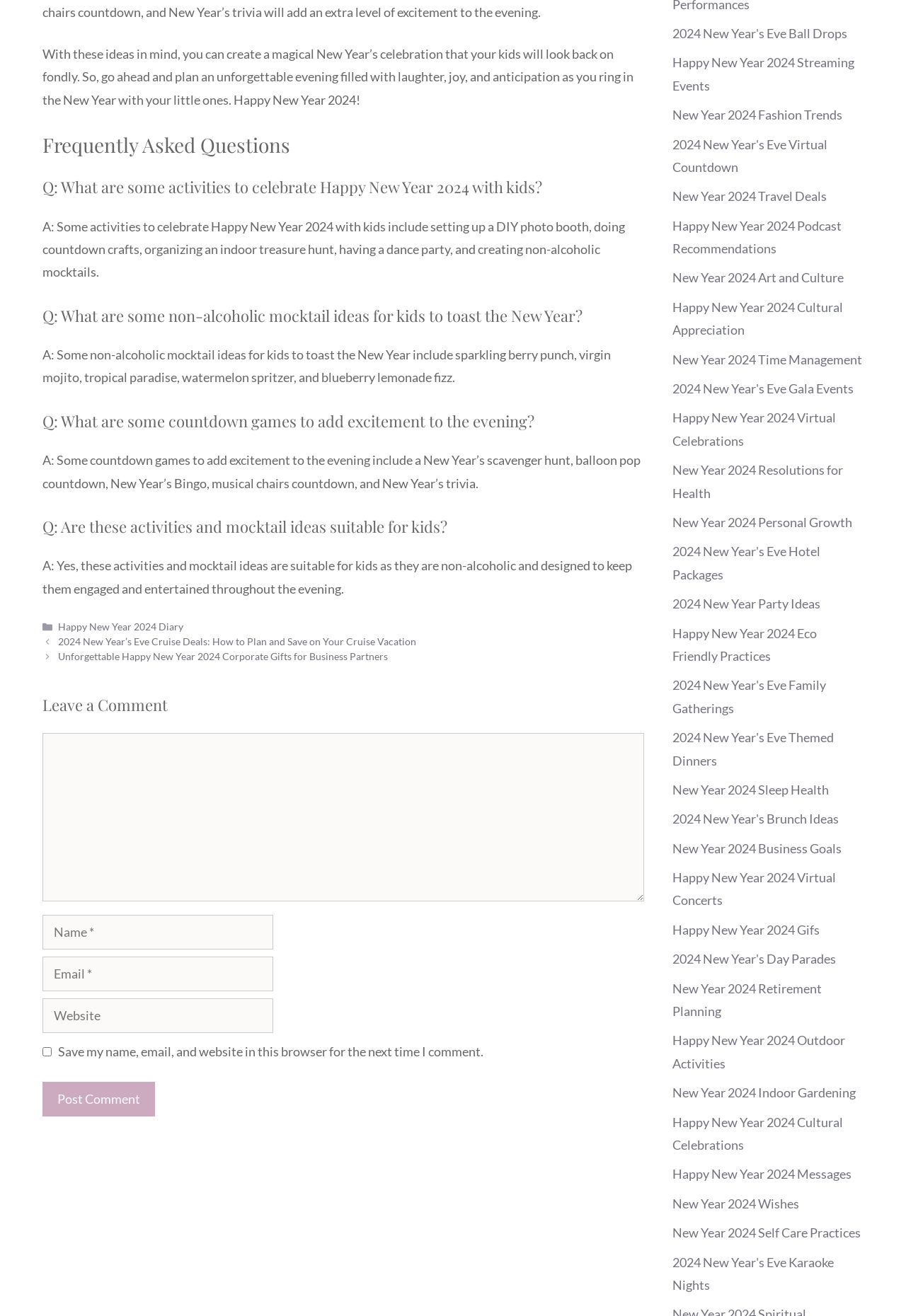Use a single word or phrase to answer the following:
What is the main topic of this webpage?

New Year 2024 celebration